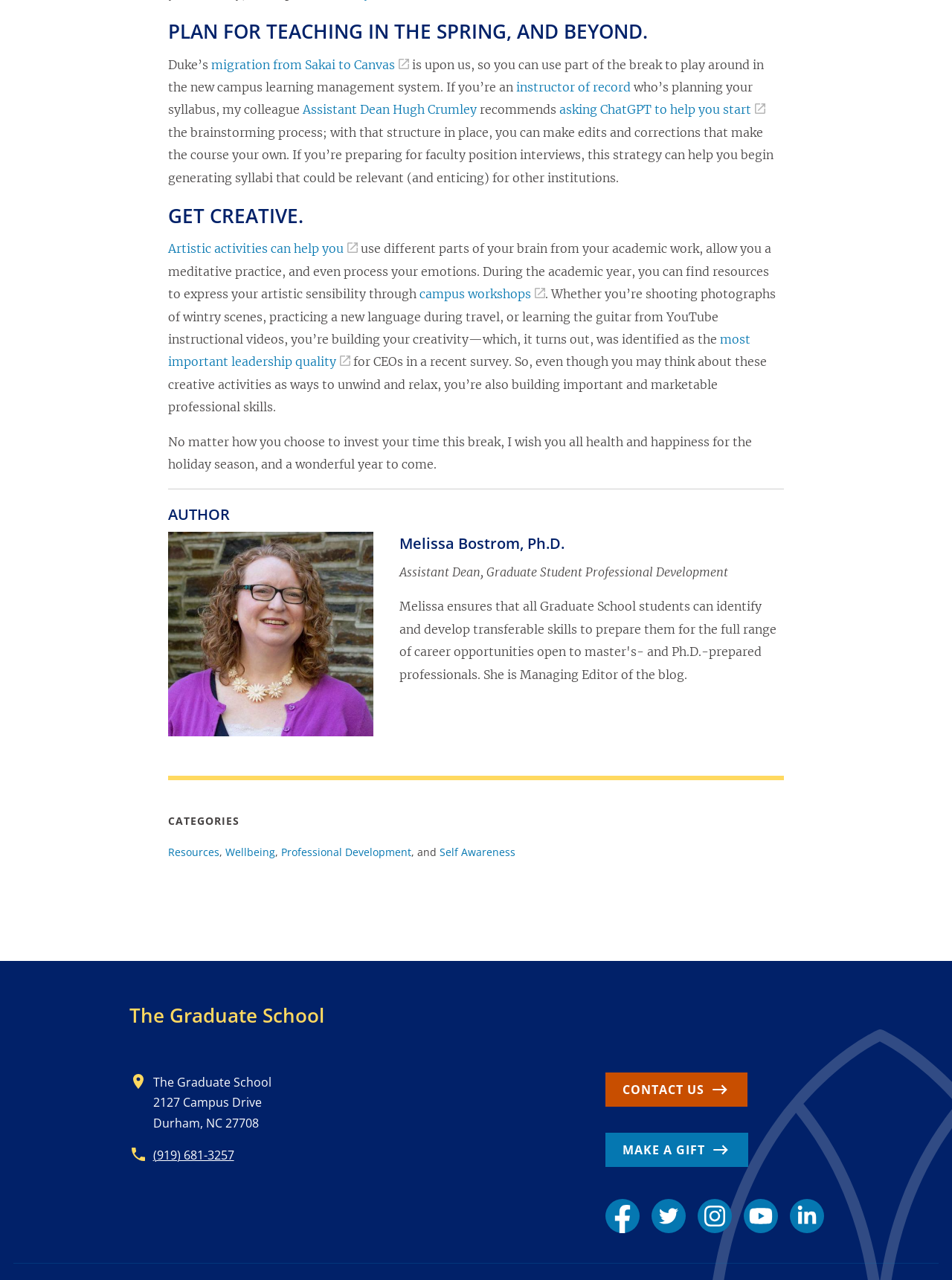What is the topic of the article?
Your answer should be a single word or phrase derived from the screenshot.

Teaching and professional development